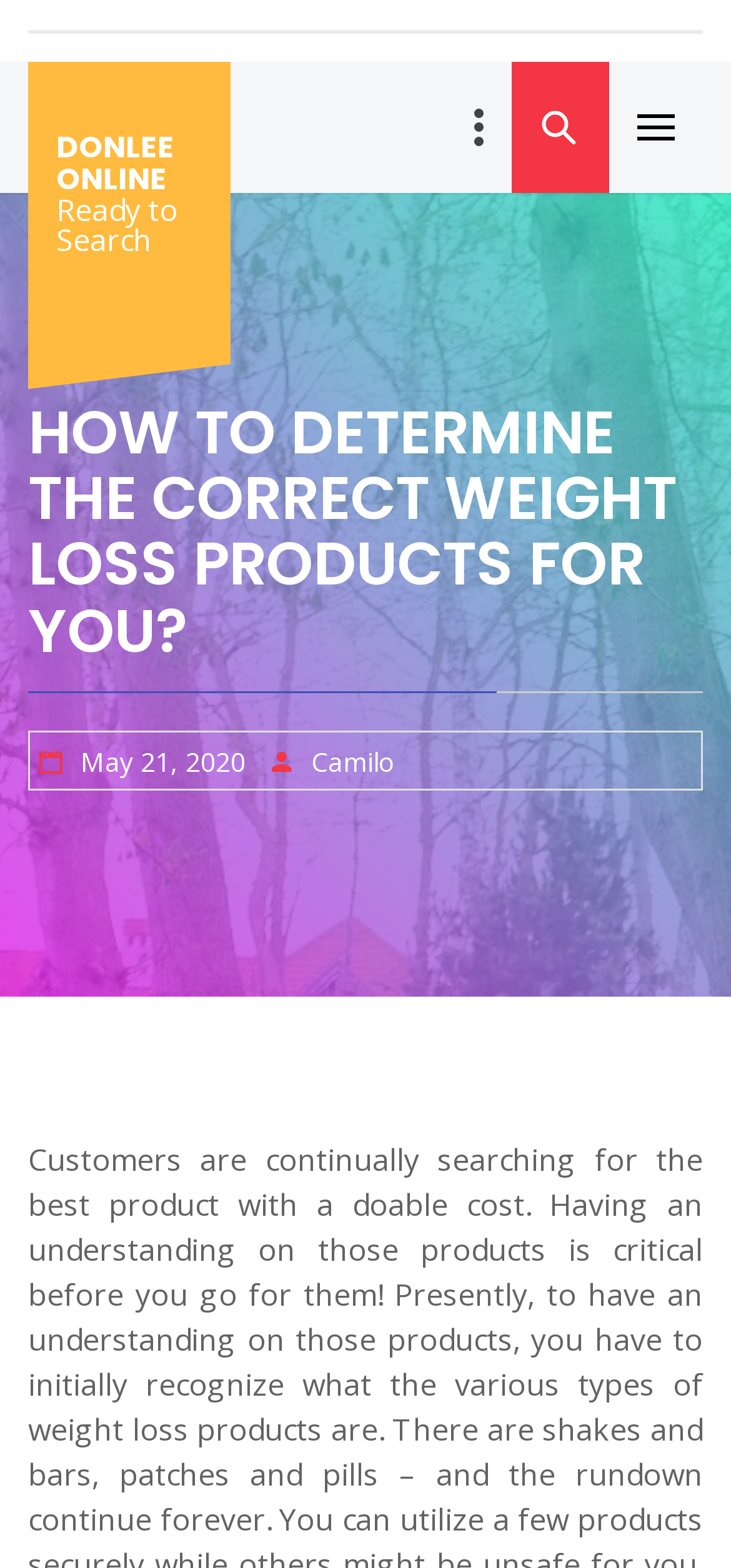Give a full account of the webpage's elements and their arrangement.

The webpage is about determining the correct weight loss products for an individual. At the top left, there is a layout table with a link to "DONLEE ONLINE" and a static text "Ready to Search" positioned closely together. 

On the top right, there is a link with no text, and next to it, a link to "Primary Menu" which is not expanded. 

Below the top section, there is a prominent heading "HOW TO DETERMINE THE CORRECT WEIGHT LOSS PRODUCTS FOR YOU?" that spans almost the entire width of the page. 

Under the heading, there is a section with a link to the date "May 21, 2020" and a link to the author "Camilo" positioned to the right of the date.